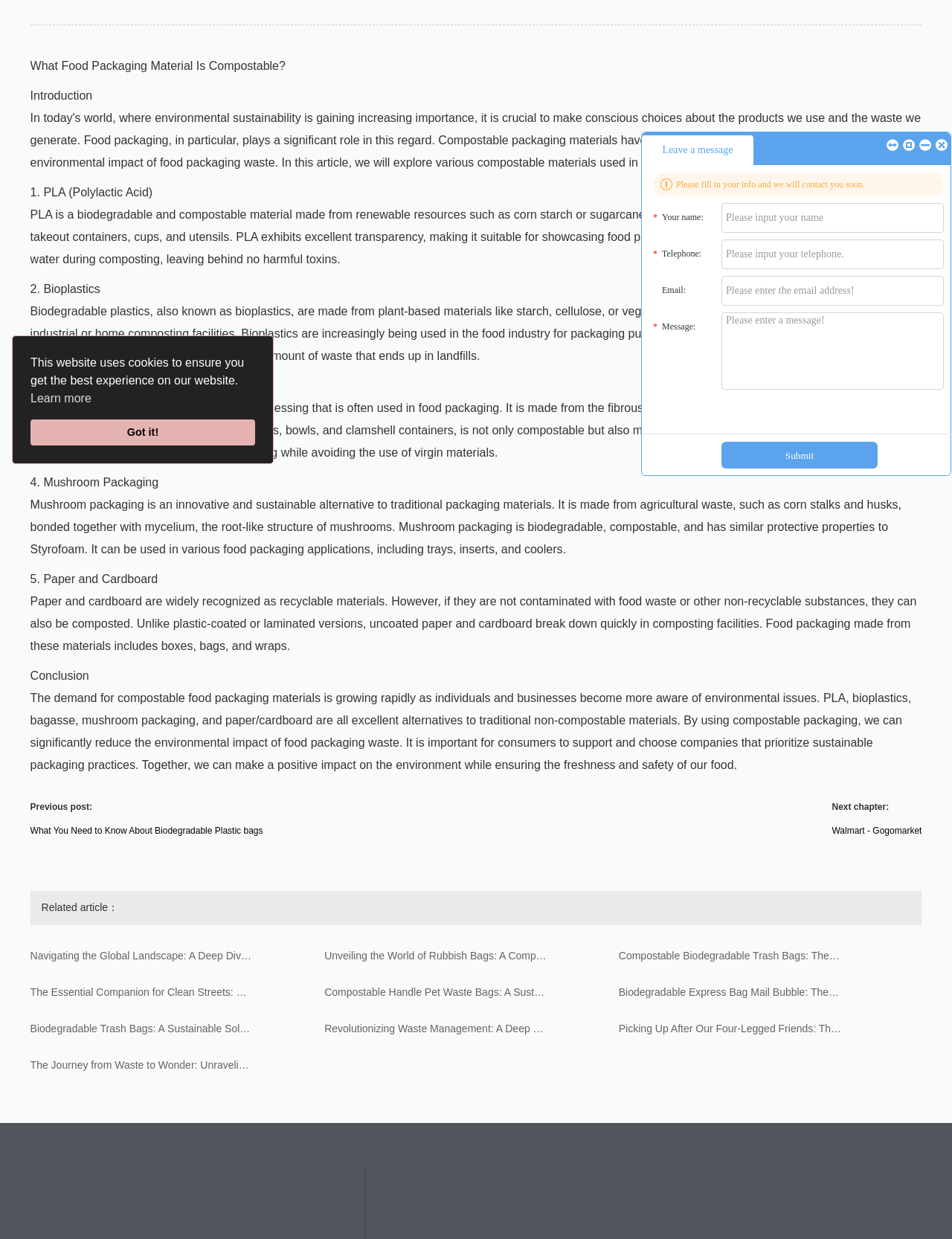Extract the bounding box of the UI element described as: "Learn more".

[0.032, 0.314, 0.096, 0.329]